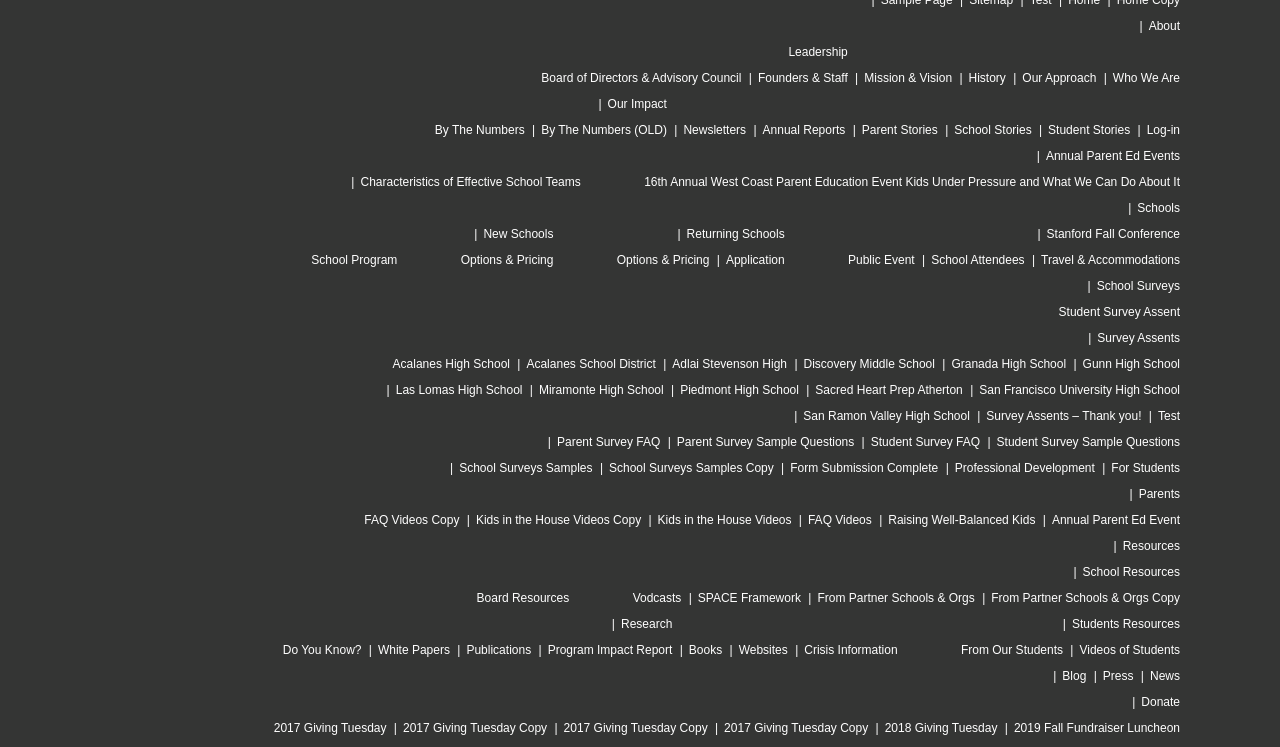Determine the bounding box coordinates of the clickable region to execute the instruction: "click on About". The coordinates should be four float numbers between 0 and 1, denoted as [left, top, right, bottom].

[0.897, 0.026, 0.922, 0.044]